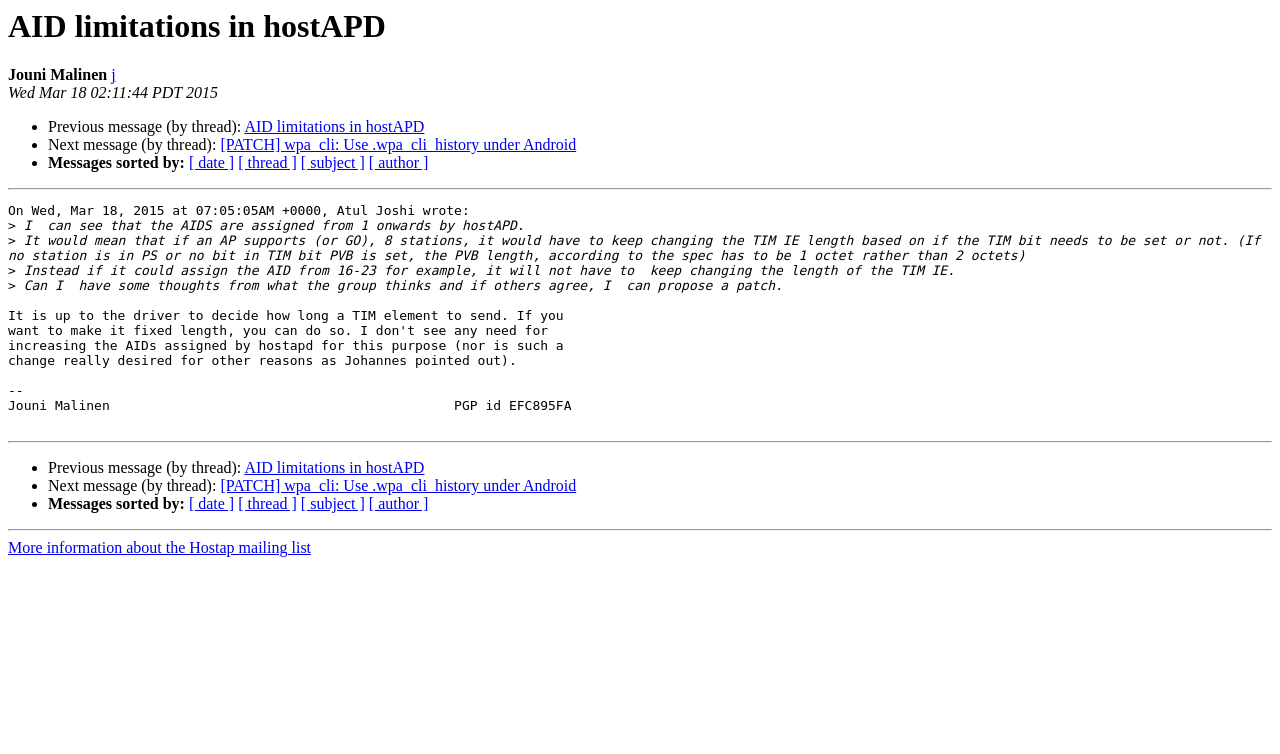Determine the bounding box coordinates for the UI element described. Format the coordinates as (top-left x, top-left y, bottom-right x, bottom-right y) and ensure all values are between 0 and 1. Element description: [ subject ]

[0.235, 0.205, 0.285, 0.227]